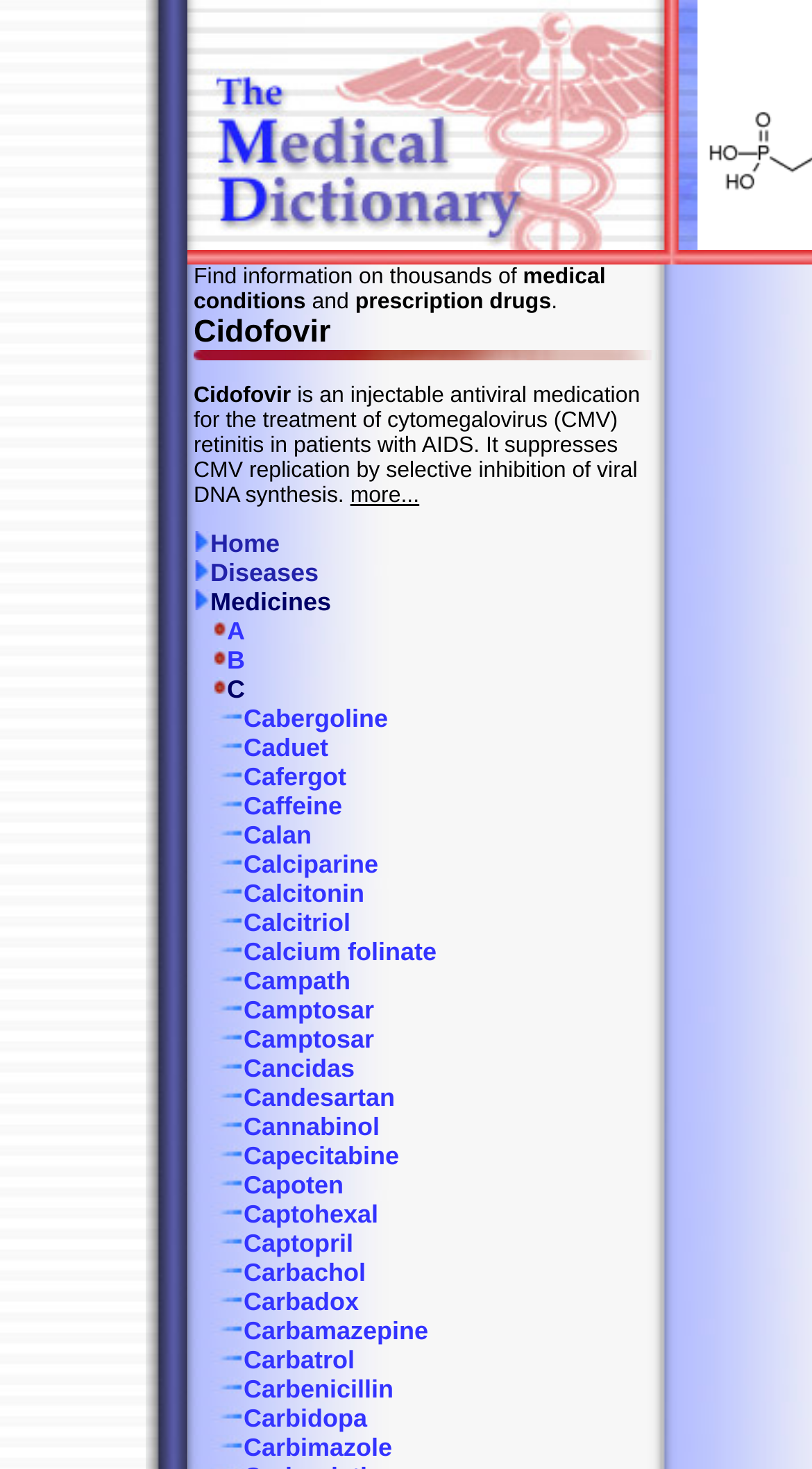Can you find the bounding box coordinates for the UI element given this description: "Calciparine"? Provide the coordinates as four float numbers between 0 and 1: [left, top, right, bottom].

[0.238, 0.579, 0.466, 0.599]